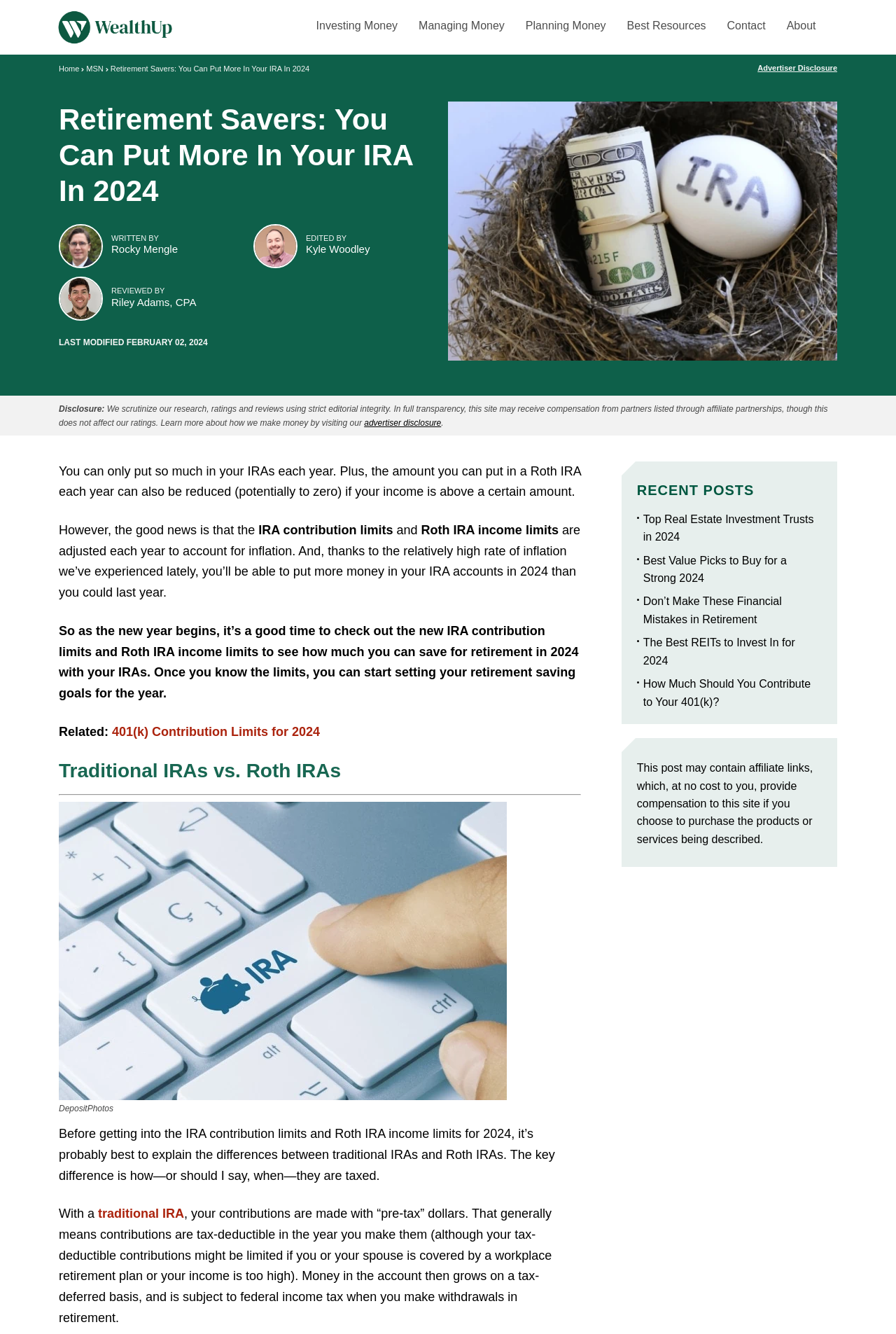Provide a short, one-word or phrase answer to the question below:
Who is the author of the article?

Rocky Mengle